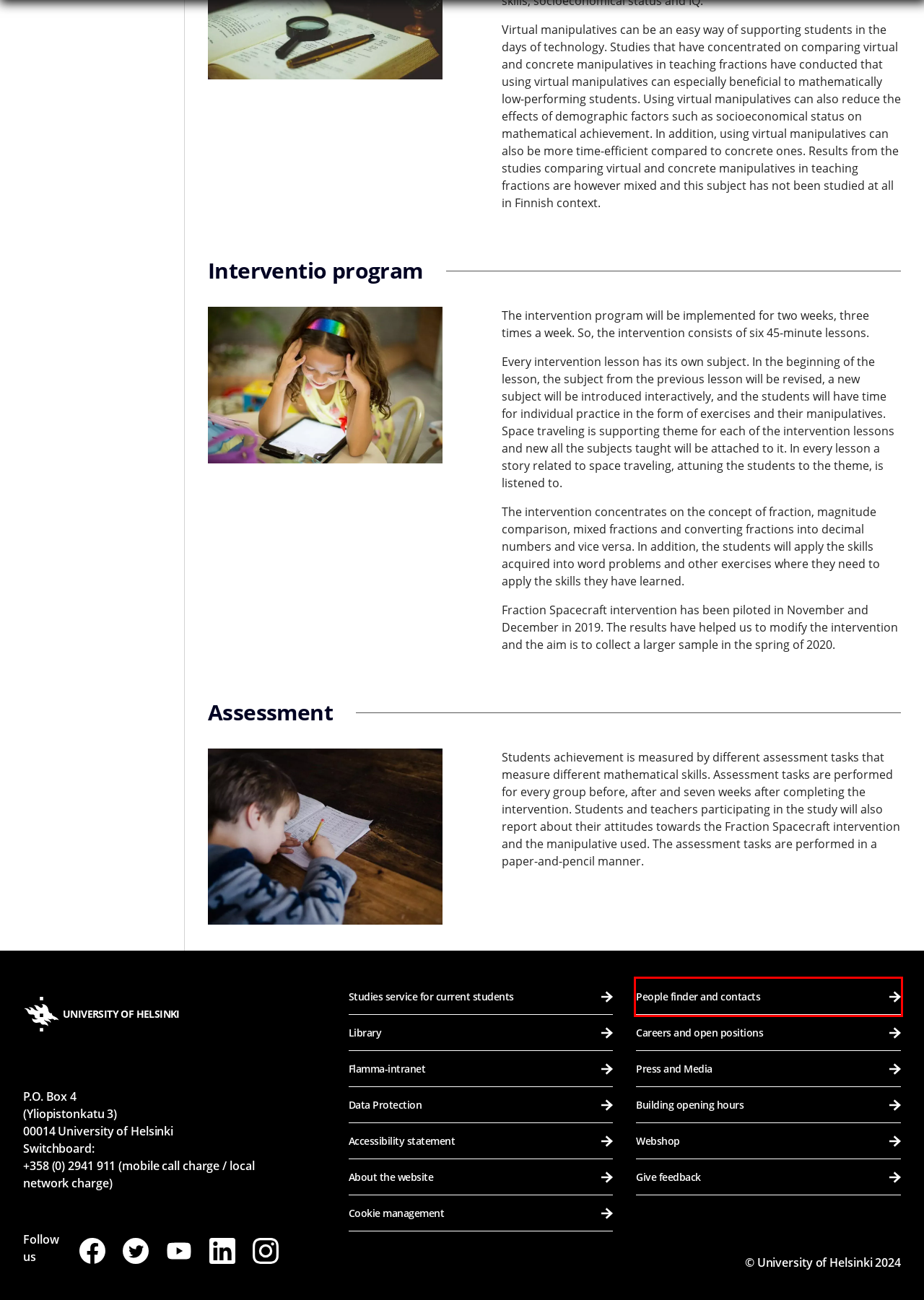Analyze the screenshot of a webpage that features a red rectangle bounding box. Pick the webpage description that best matches the new webpage you would see after clicking on the element within the red bounding box. Here are the candidates:
A. University of Helsinki Shop
B. Websites and Cookies | University of Helsinki
C. Studies
D. Web Login Service
E. Support us | University of Helsinki
F. Data protection | University of Helsinki
G. People finder | University of Helsinki
H. Helsinki University Library | University of Helsinki

G